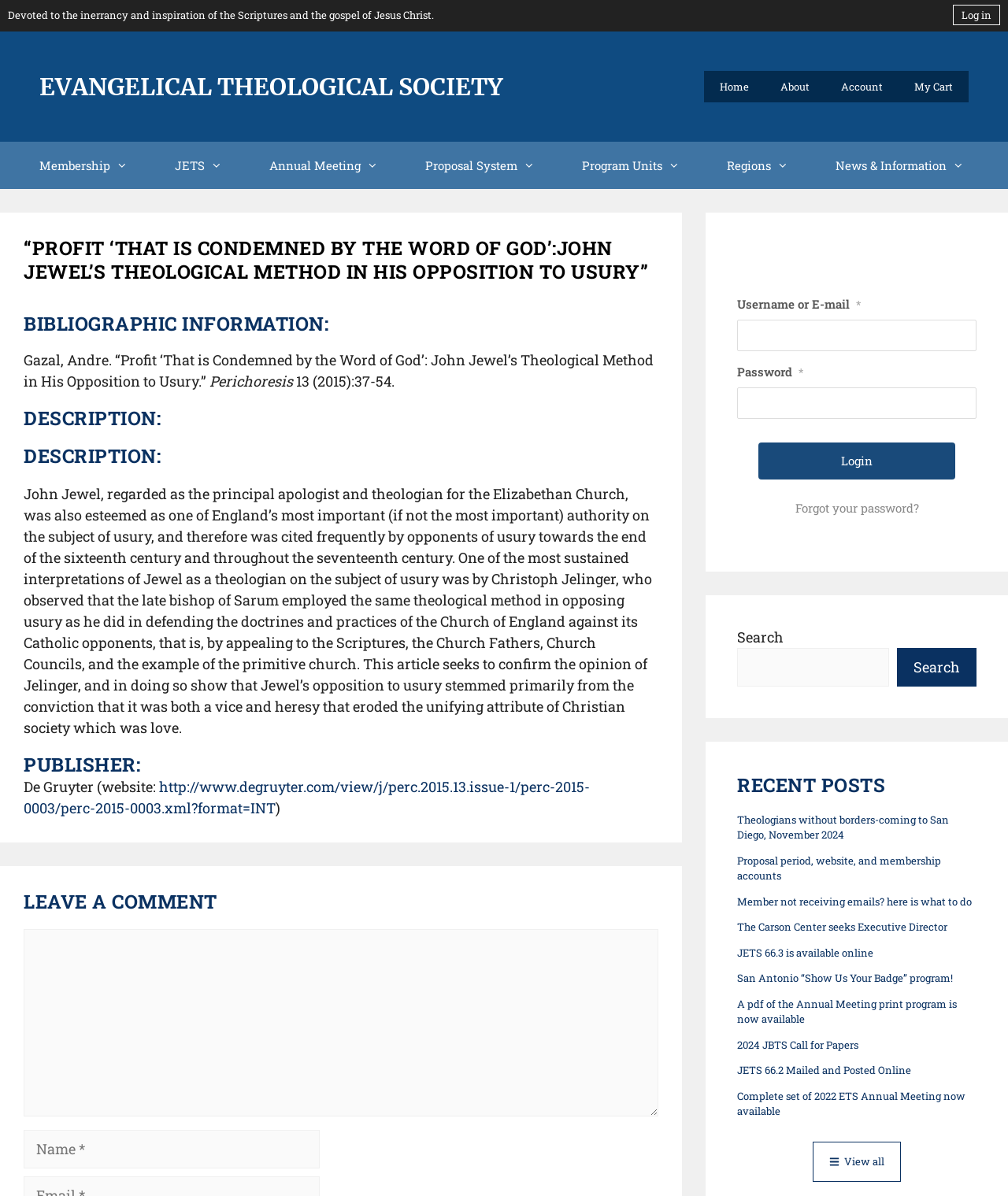Please answer the following question using a single word or phrase: What is the name of the theological society?

Evangelical Theological Society